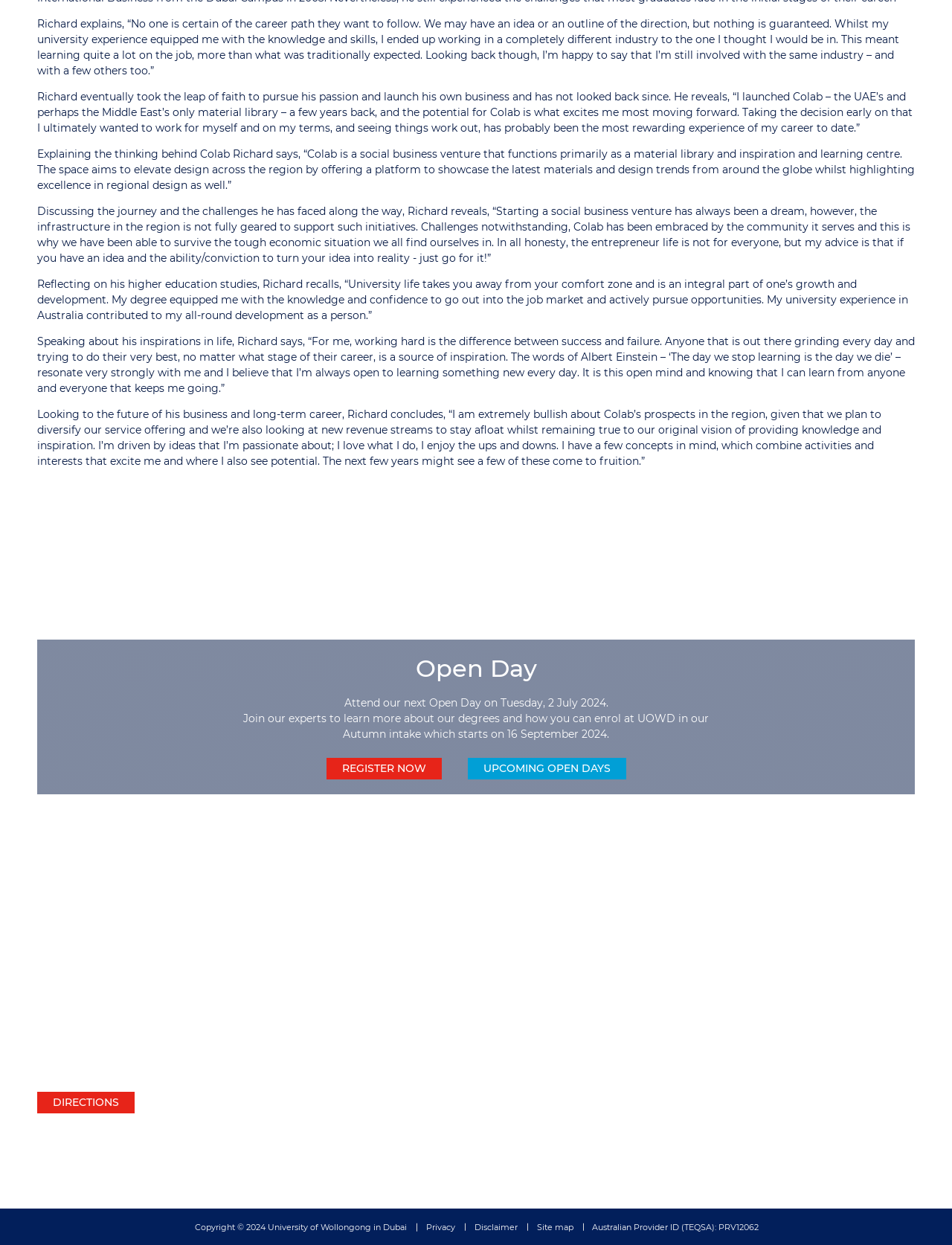Please provide the bounding box coordinates for the element that needs to be clicked to perform the following instruction: "Learn more about the university's mission and vision". The coordinates should be given as four float numbers between 0 and 1, i.e., [left, top, right, bottom].

[0.508, 0.813, 0.576, 0.821]